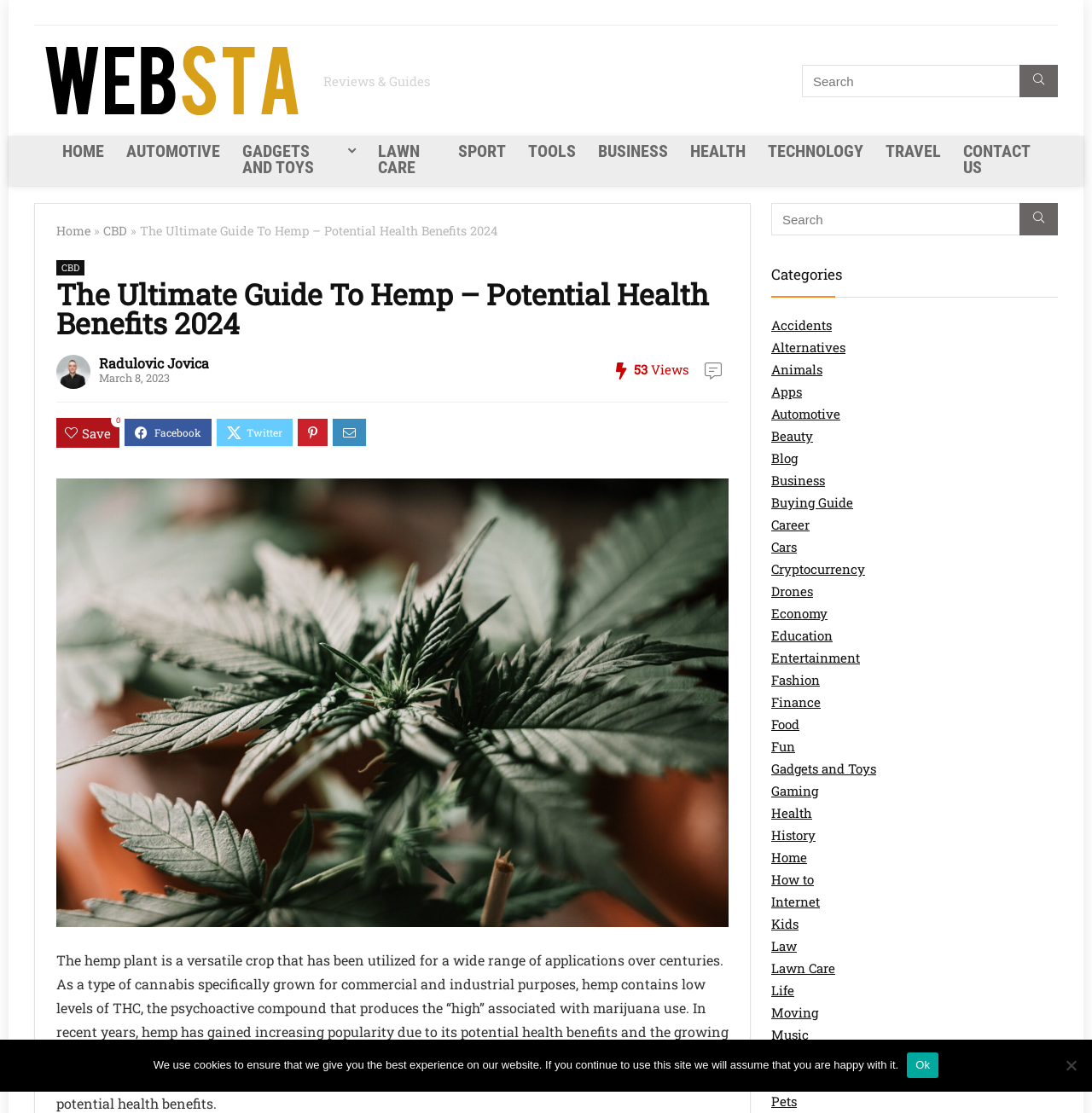Use the details in the image to answer the question thoroughly: 
What is the author's name?

The author's name is mentioned at the top of the webpage, with a link to the author's profile, and it is also accompanied by an image of the author.